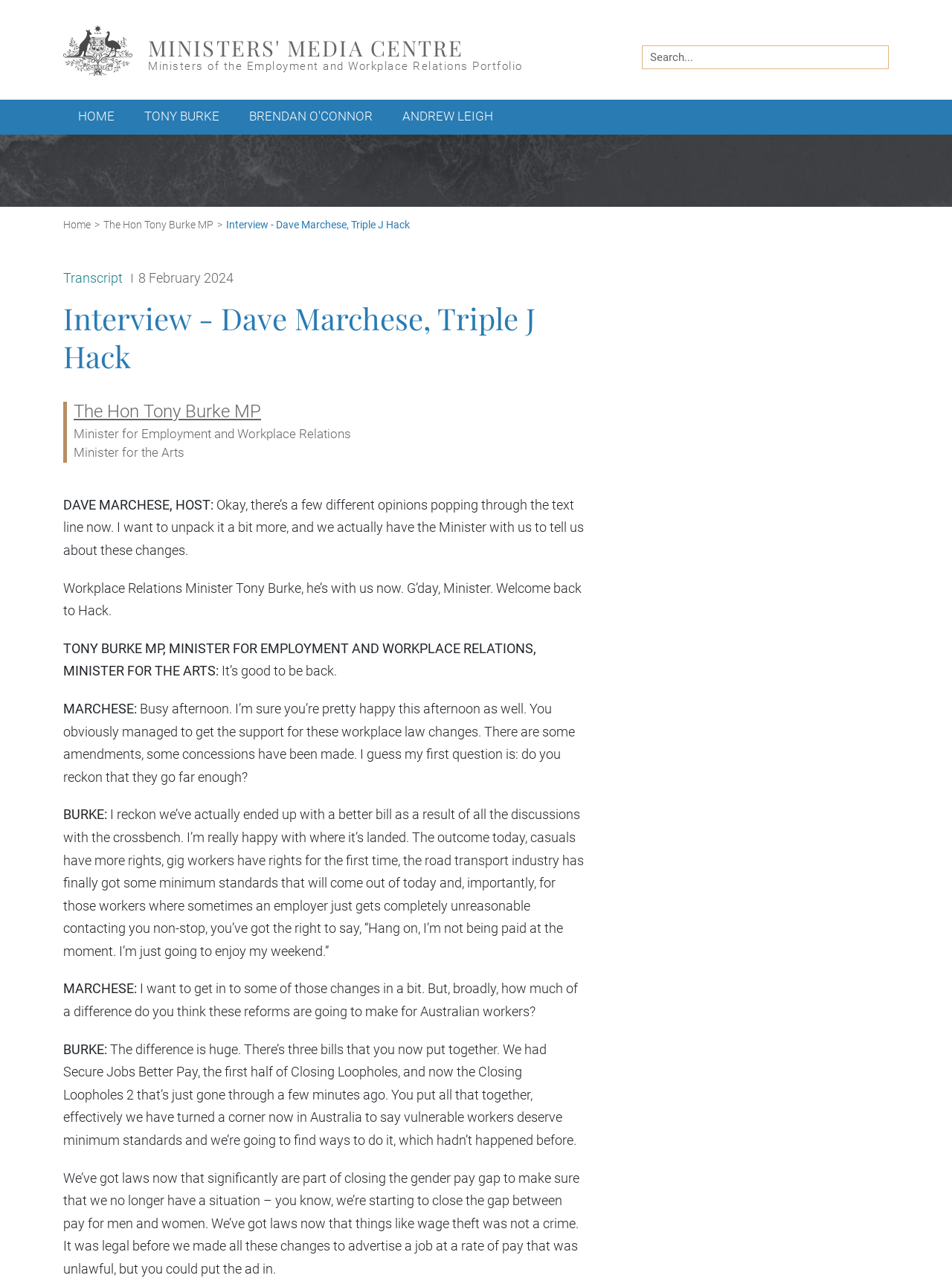Extract the bounding box coordinates of the UI element described by: "Home". The coordinates should include four float numbers ranging from 0 to 1, e.g., [left, top, right, bottom].

[0.07, 0.078, 0.132, 0.105]